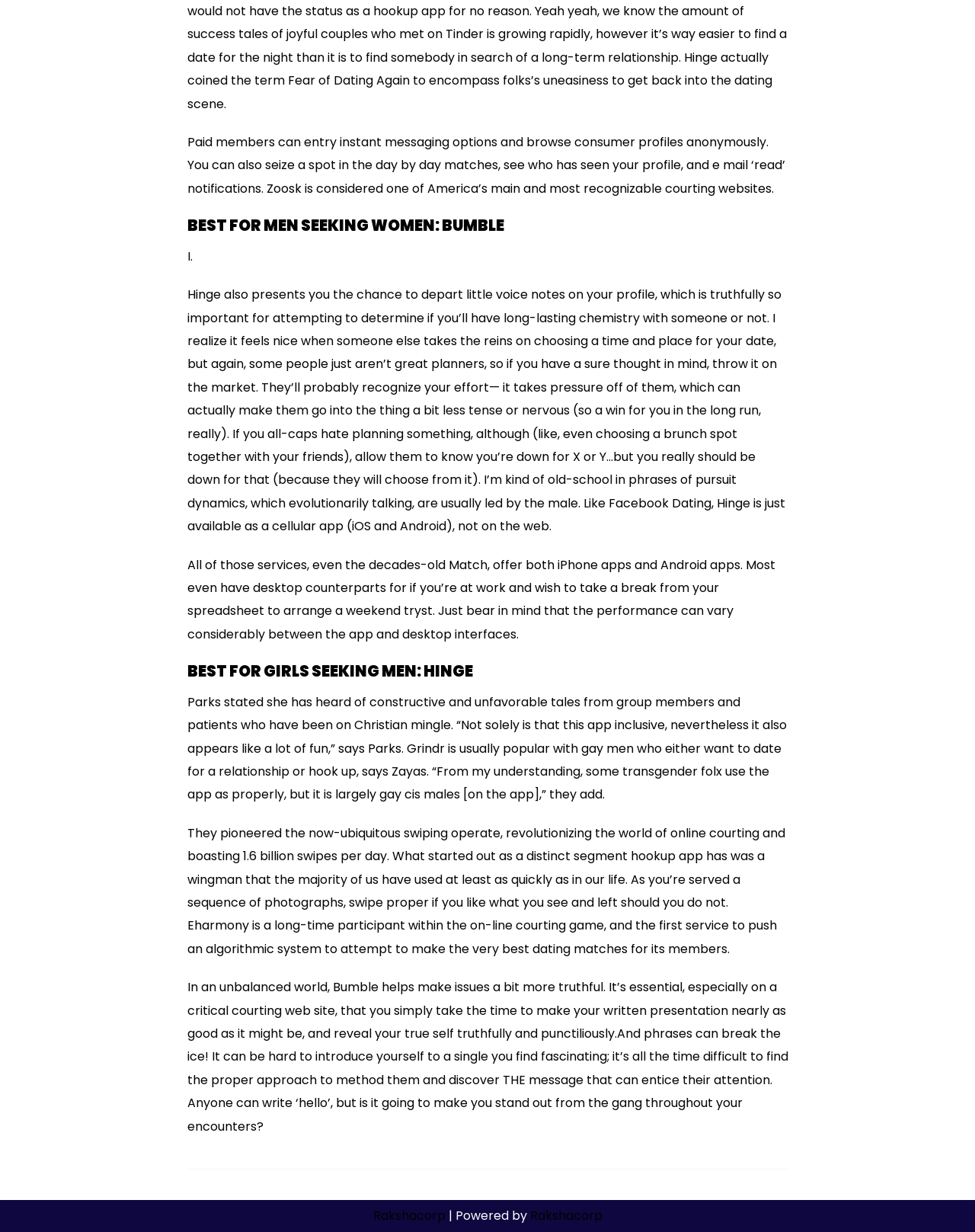Give a concise answer using only one word or phrase for this question:
How many dating websites are mentioned on this webpage?

At least 4